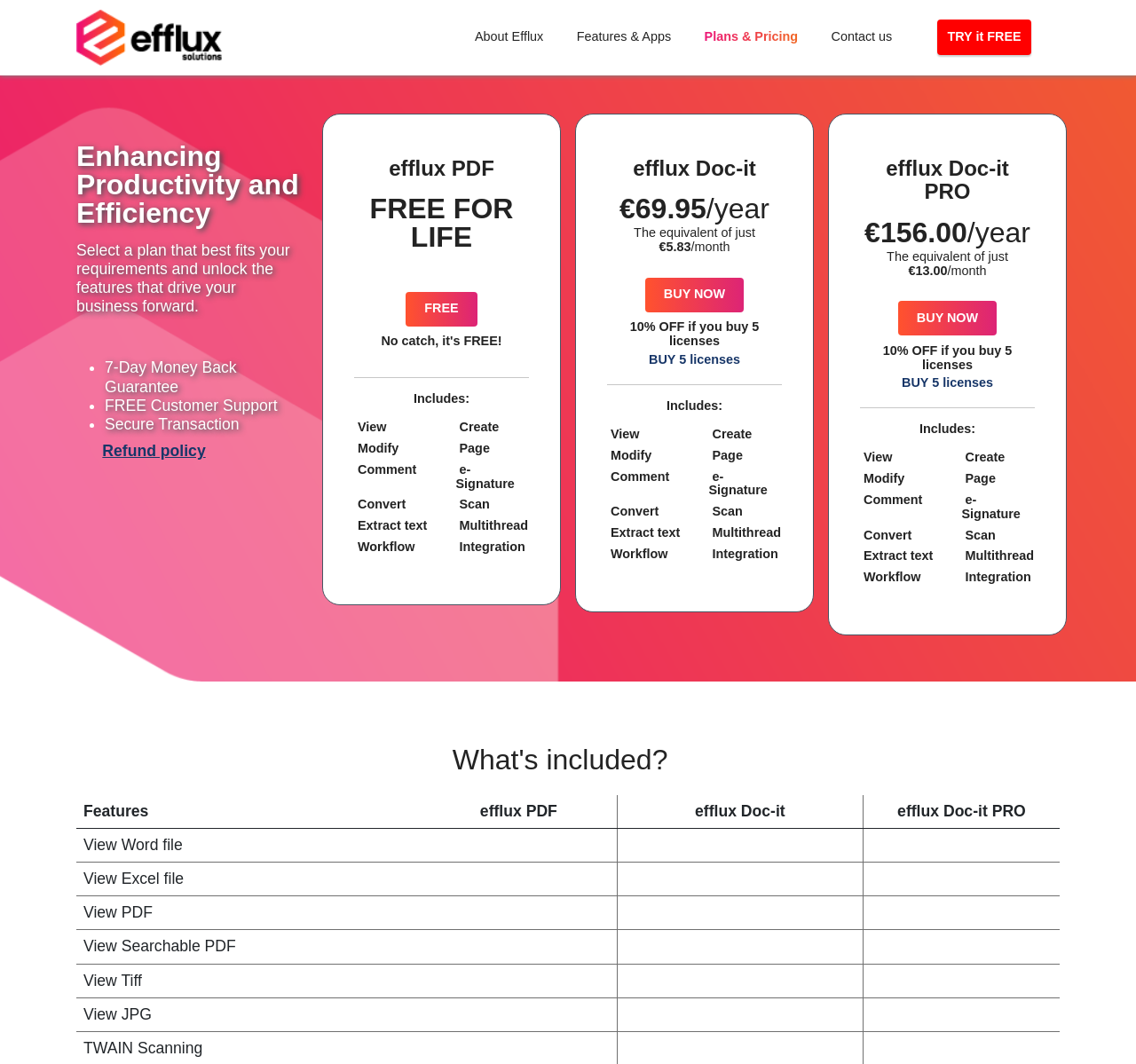Please identify the bounding box coordinates of where to click in order to follow the instruction: "Click on Contact us".

[0.728, 0.028, 0.789, 0.042]